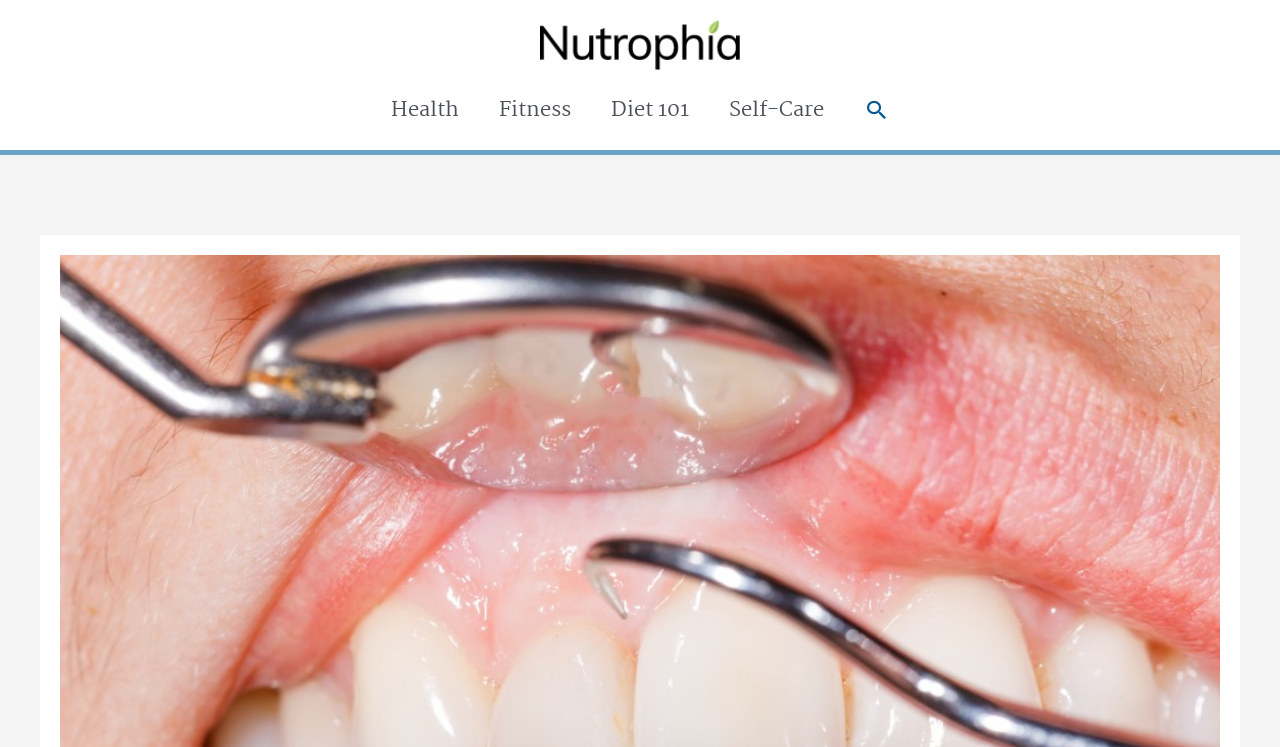Identify the bounding box coordinates of the HTML element based on this description: "Fitness".

[0.374, 0.094, 0.461, 0.201]